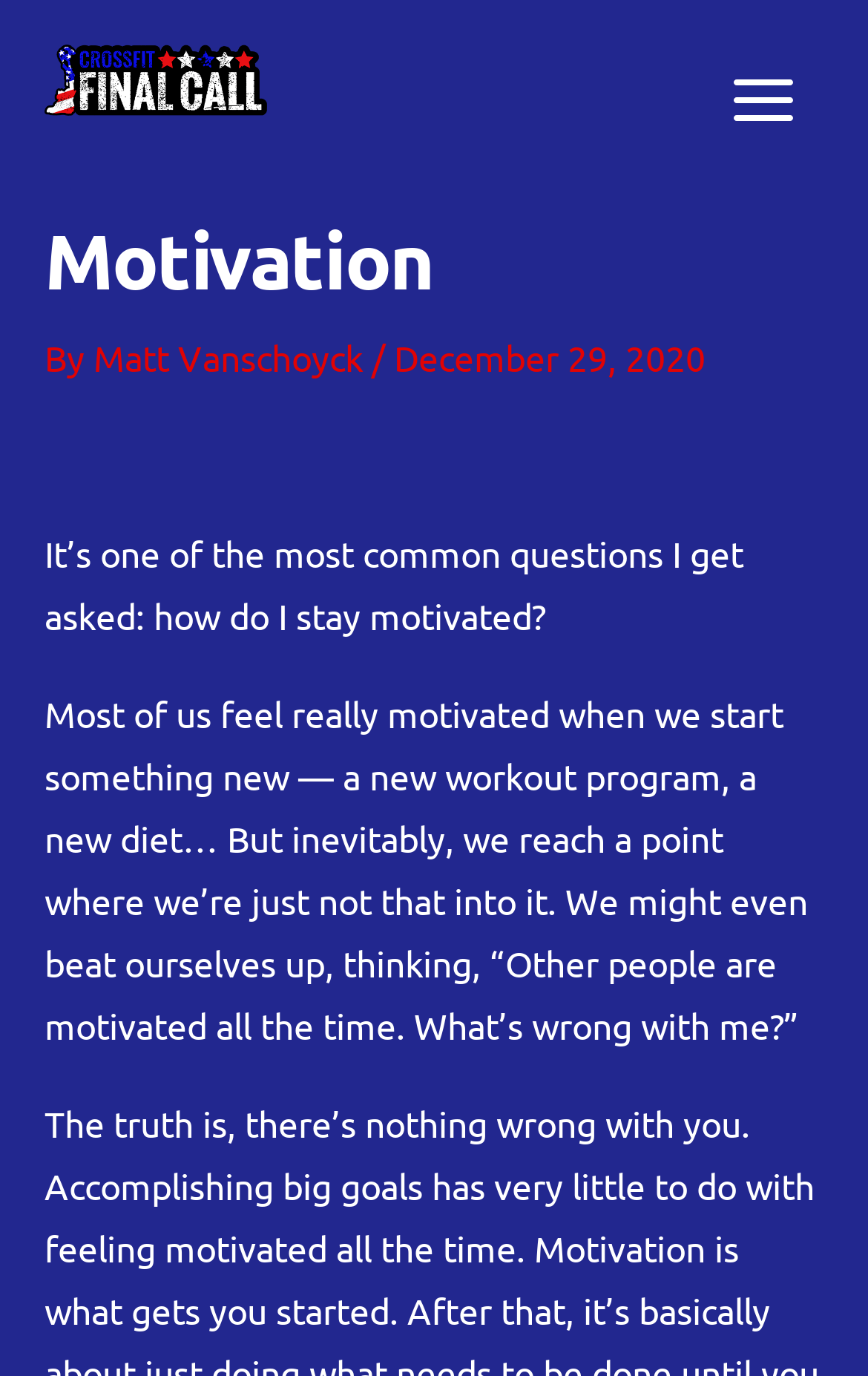What is the main topic of the article?
Refer to the screenshot and deliver a thorough answer to the question presented.

The main topic of the article can be inferred by reading the introductory paragraph, which talks about staying motivated and how it's a common question the author gets asked.